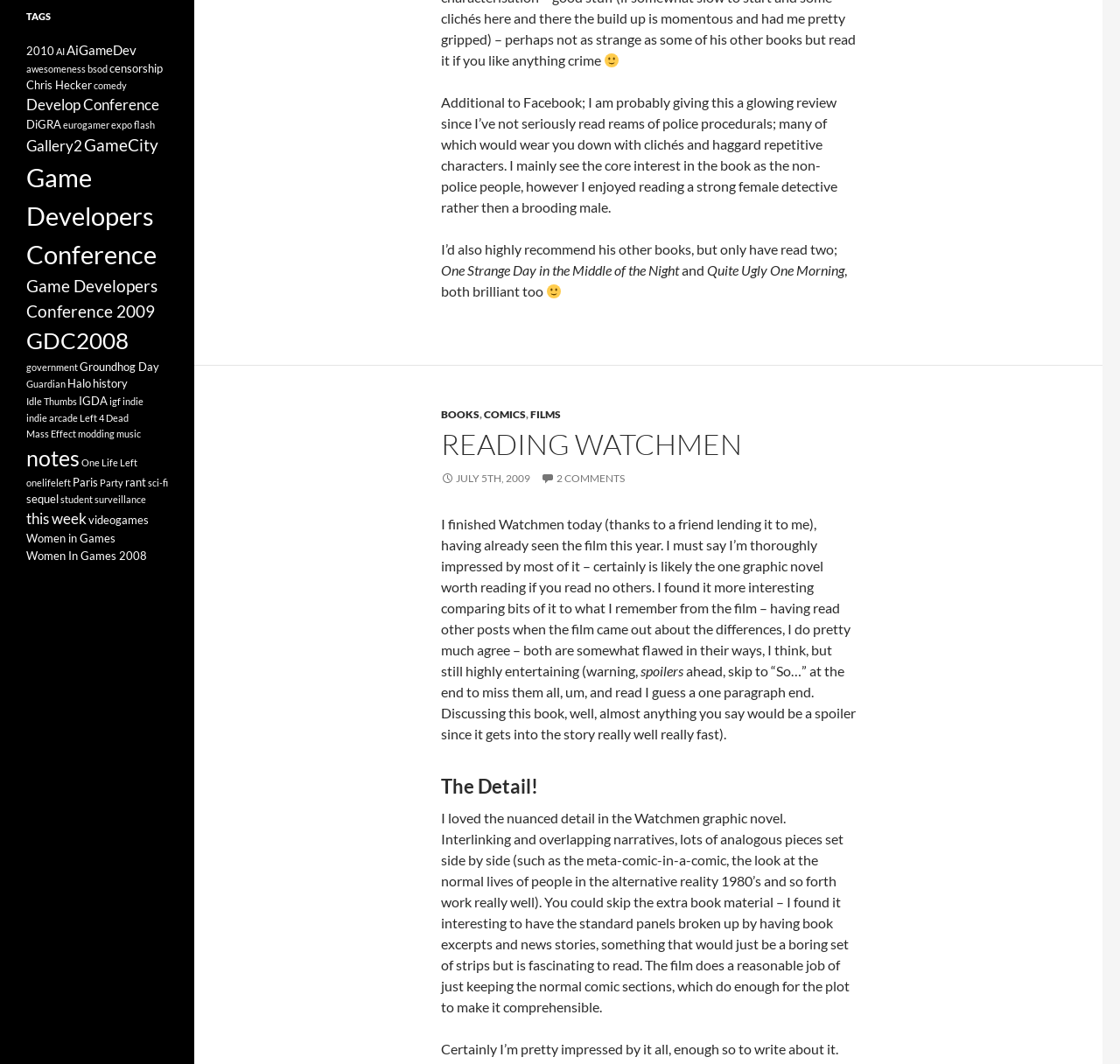Locate and provide the bounding box coordinates for the HTML element that matches this description: "history".

[0.083, 0.354, 0.114, 0.367]